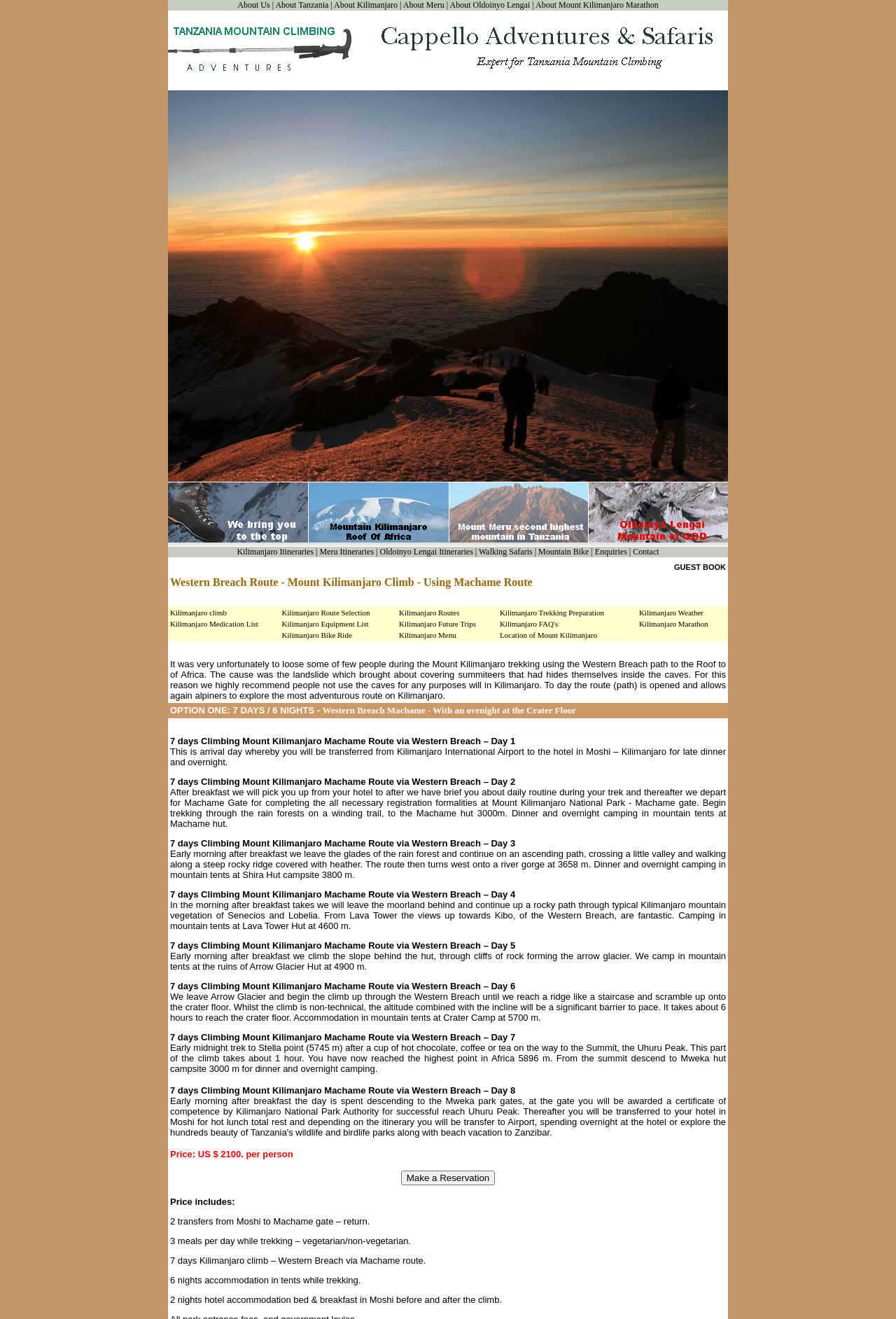Select the bounding box coordinates of the element I need to click to carry out the following instruction: "Learn about Kilimanjaro climb".

[0.19, 0.461, 0.253, 0.468]